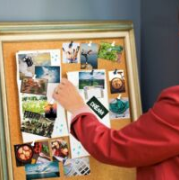What type of scenes are depicted on the vision board?
Please use the image to provide an in-depth answer to the question.

By examining the image, it is apparent that the vision board features a variety of scenes, including nature scenes, activities, and personal milestones, which are meant to inspire and motivate the person creating their vision for the future.